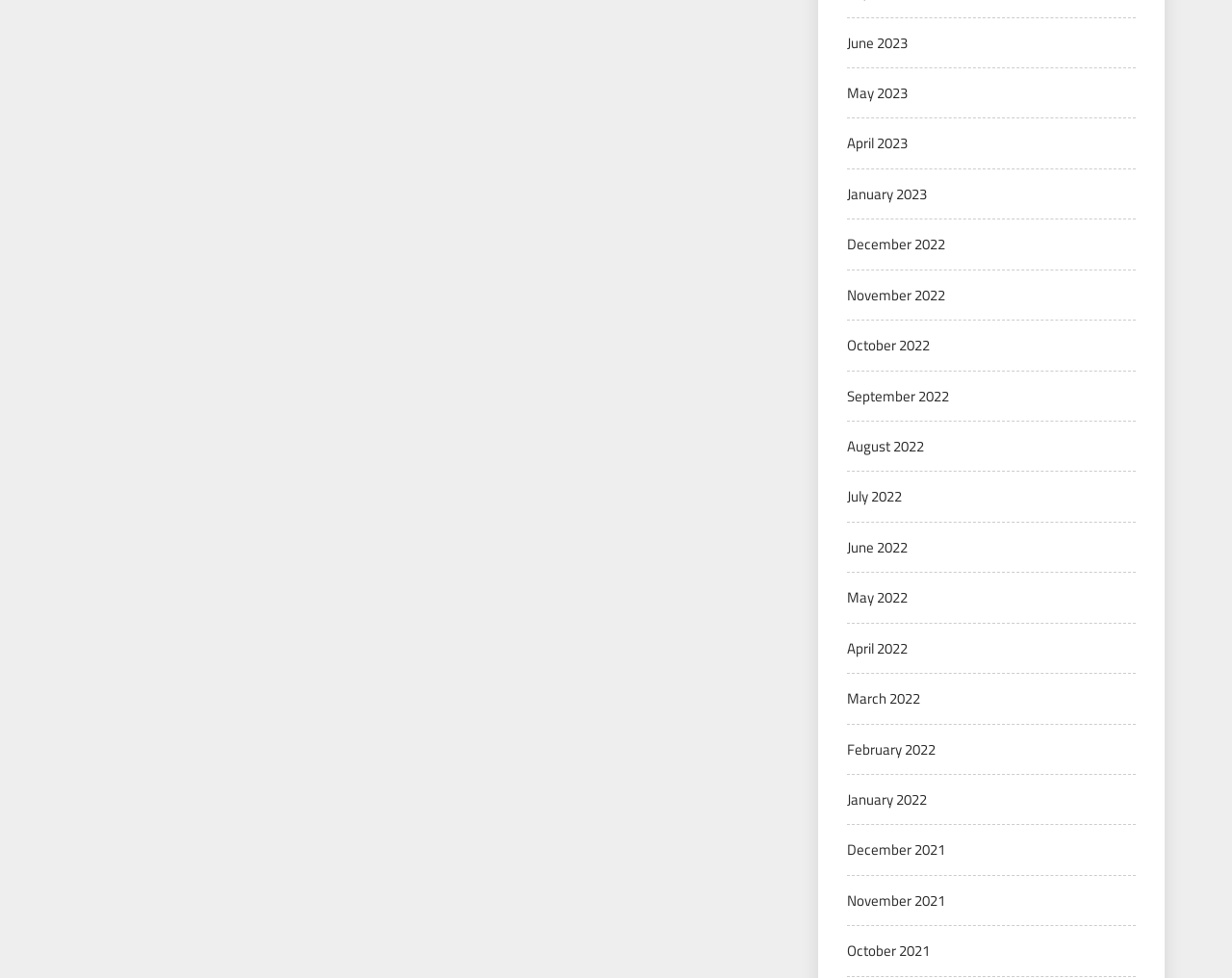Please determine the bounding box coordinates of the element's region to click for the following instruction: "view June 2023".

[0.688, 0.032, 0.737, 0.055]